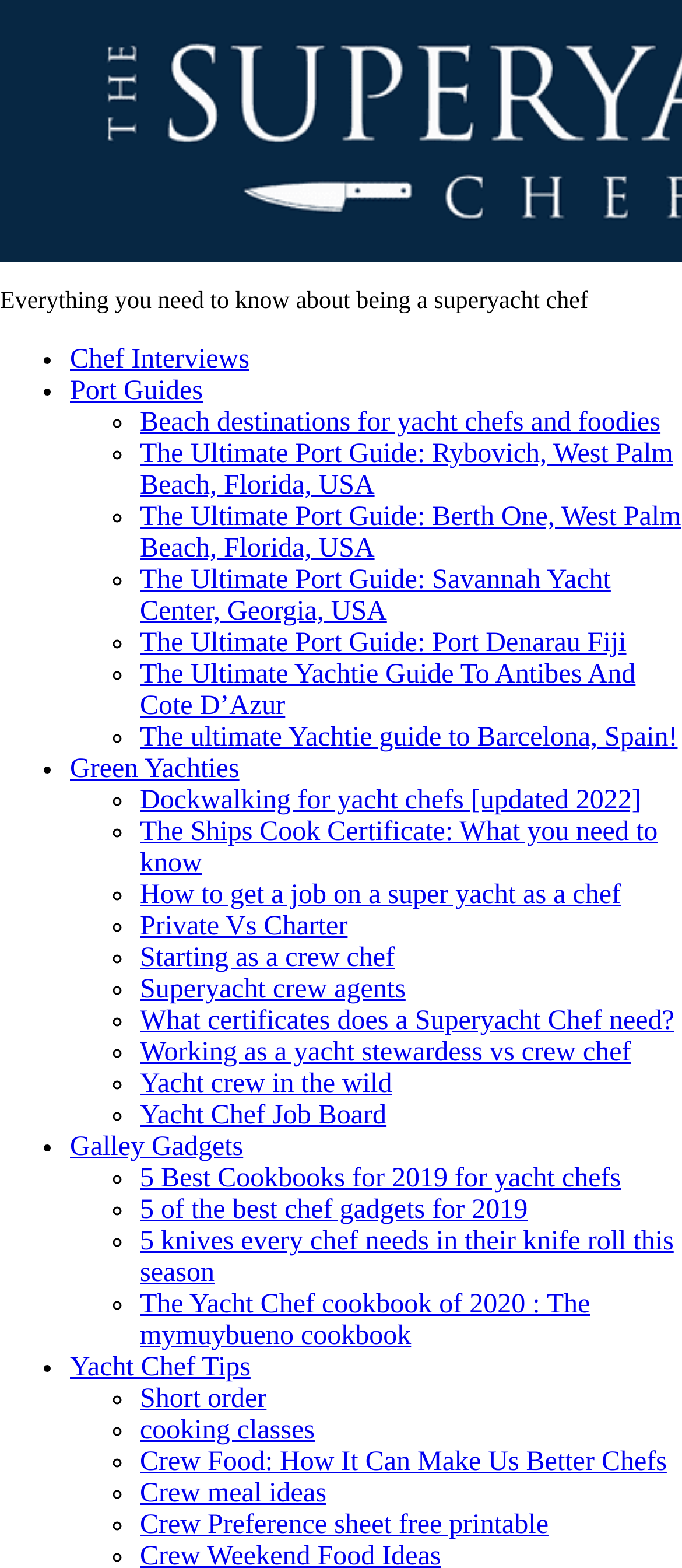Using the information in the image, give a comprehensive answer to the question: 
What is the main topic of the webpage?

Based on the links and list markers on the webpage, it appears that the main topic is related to yacht chefs, including interviews, guides, and tips for yacht chefs.